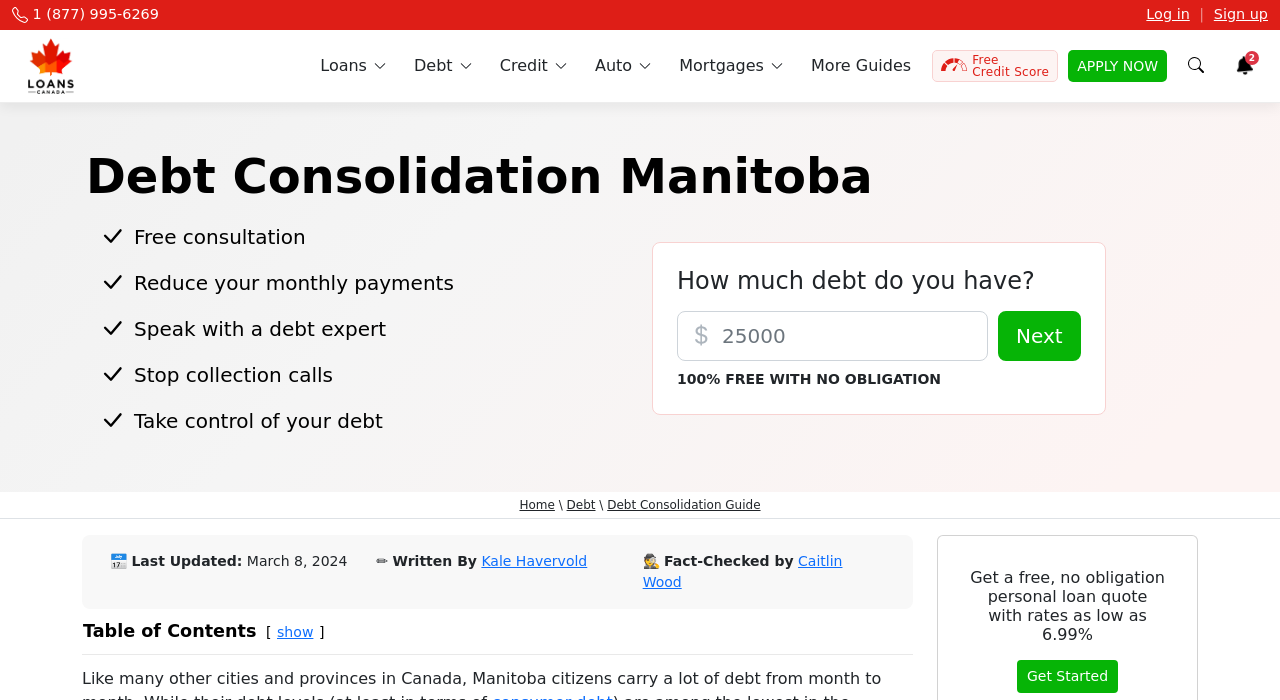Reply to the question with a single word or phrase:
What is the purpose of the 'Next' button?

To proceed with debt consolidation